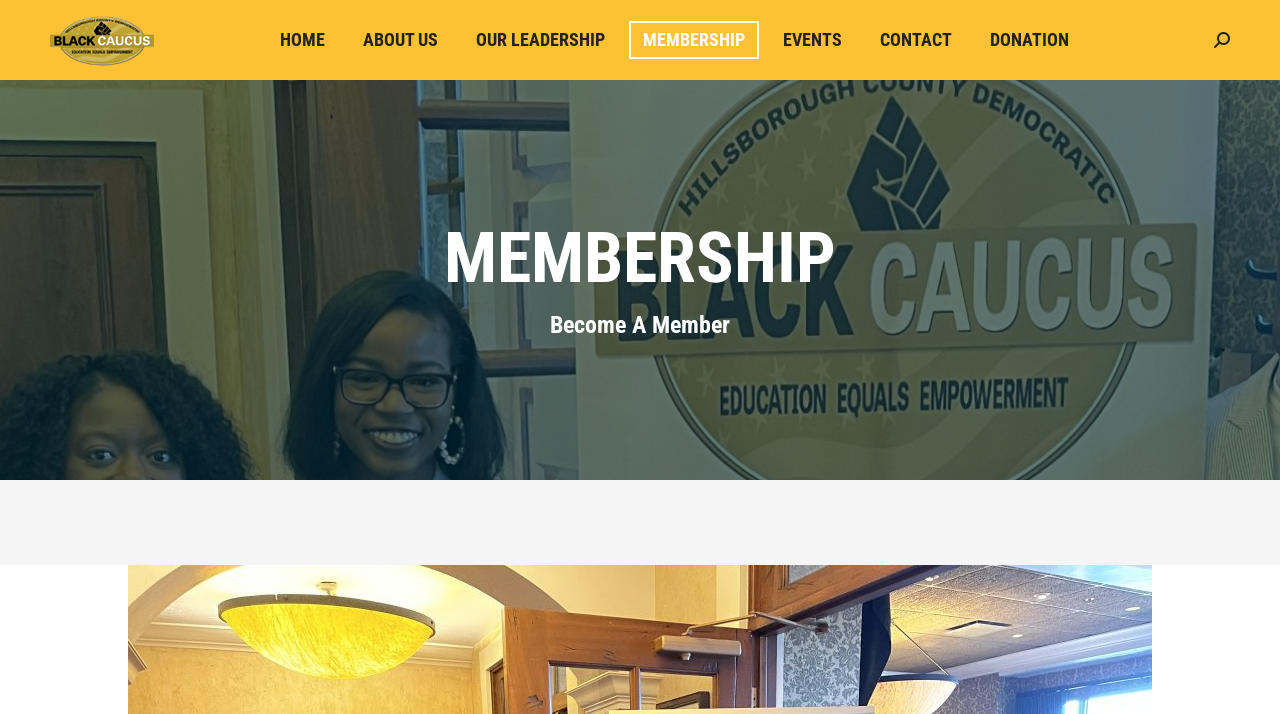Pinpoint the bounding box coordinates of the clickable area needed to execute the instruction: "Open the 'Activities Menu Toggle'". The coordinates should be specified as four float numbers between 0 and 1, i.e., [left, top, right, bottom].

None